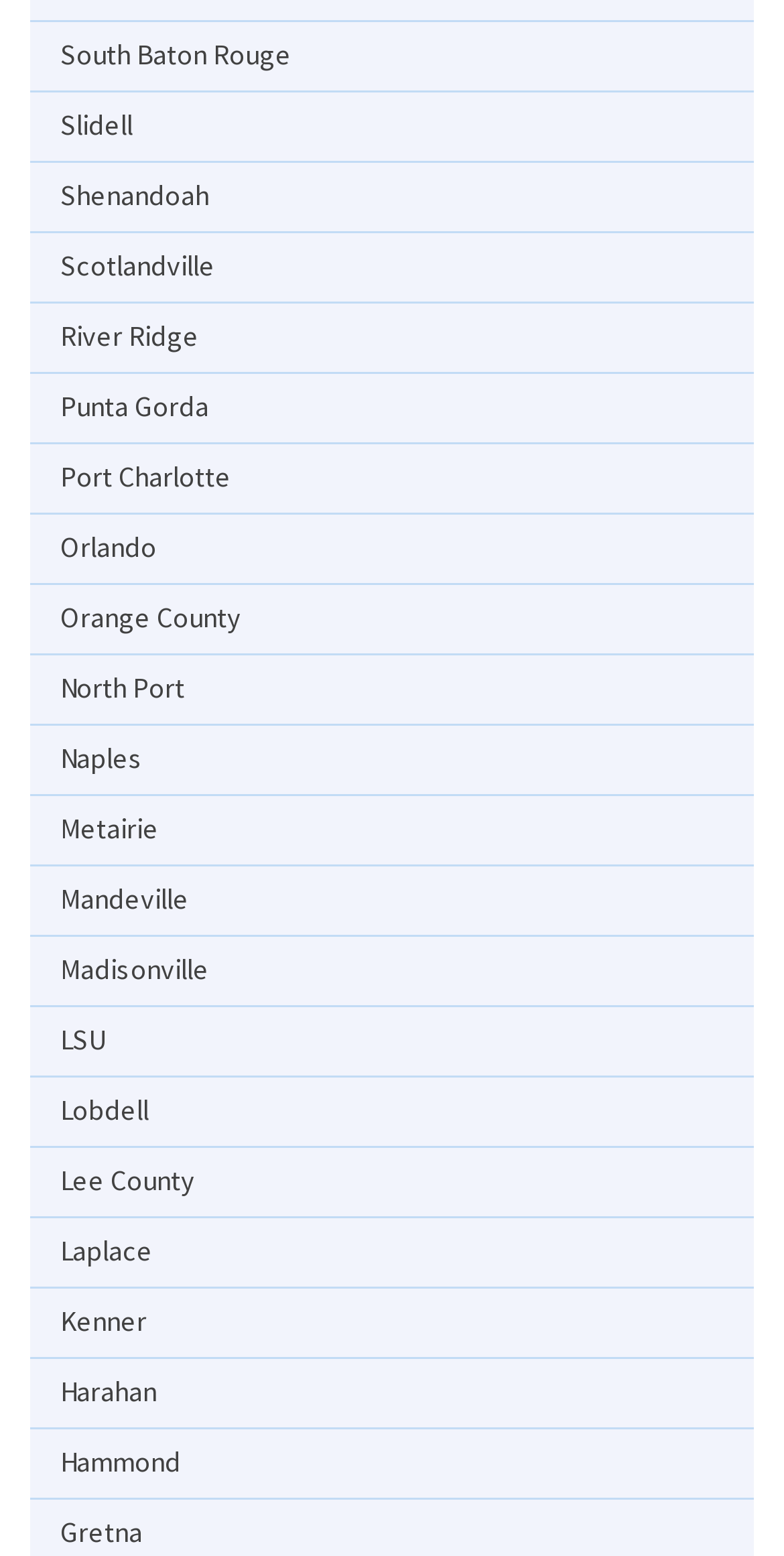Please identify the bounding box coordinates of the element that needs to be clicked to execute the following command: "explore LSU". Provide the bounding box using four float numbers between 0 and 1, formatted as [left, top, right, bottom].

[0.077, 0.655, 0.146, 0.681]